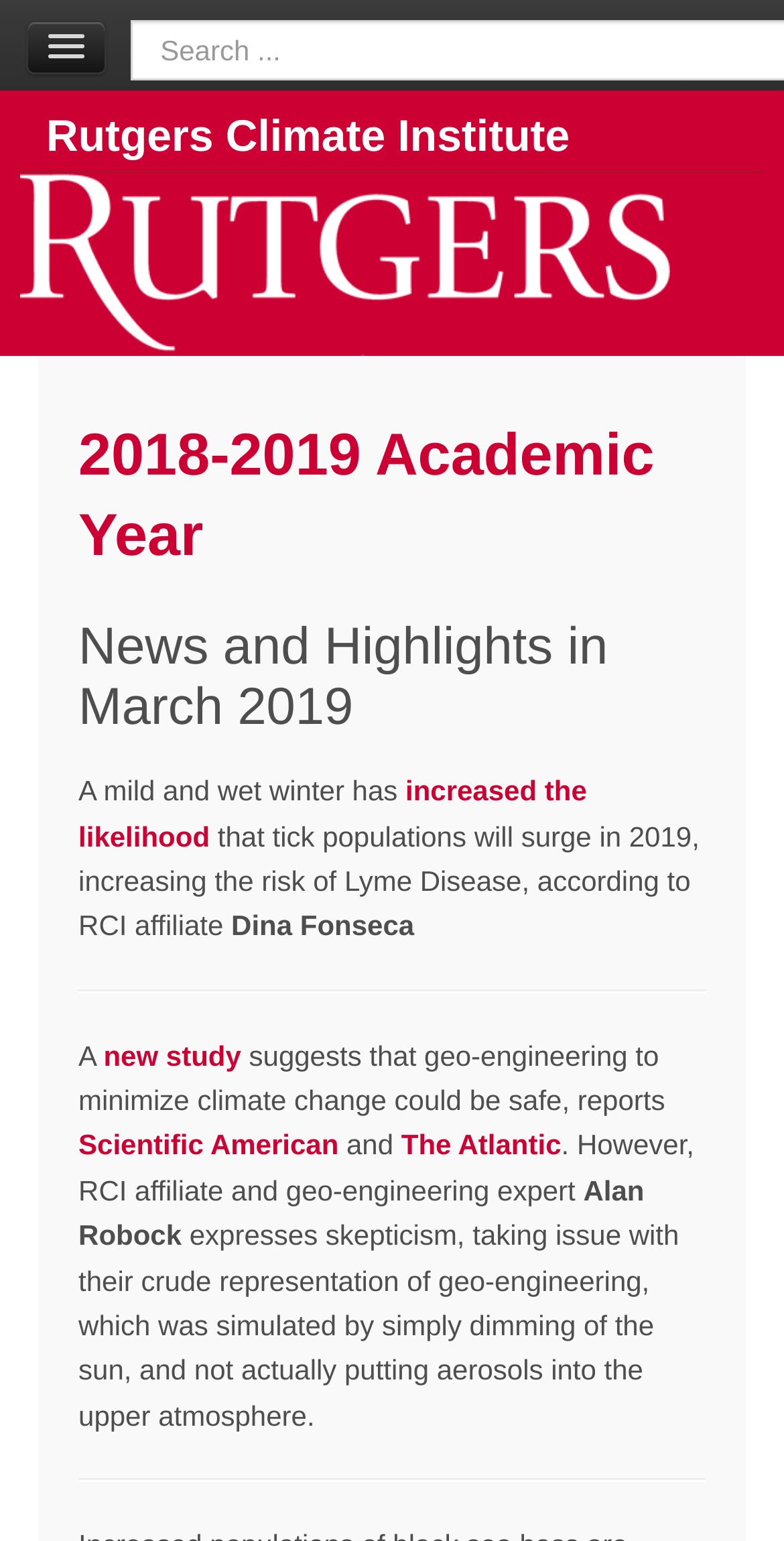Identify the bounding box of the HTML element described as: "increased the likelihood".

[0.1, 0.503, 0.749, 0.553]